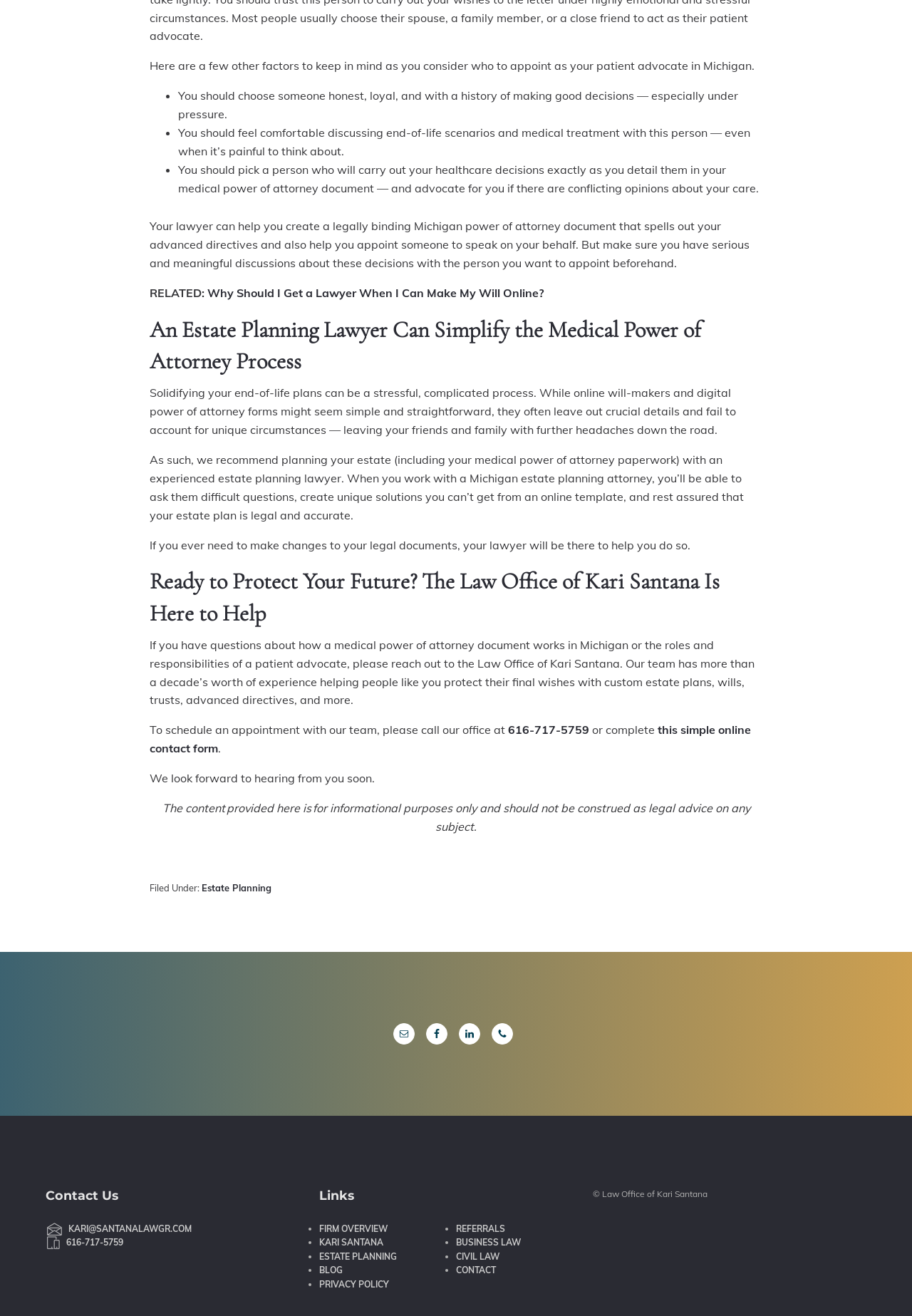Using the information in the image, could you please answer the following question in detail:
How can a lawyer help with medical power of attorney?

The webpage suggests that a lawyer can help create a legally binding Michigan power of attorney document that spells out advanced directives and also assist in appointing someone to speak on behalf of the individual.